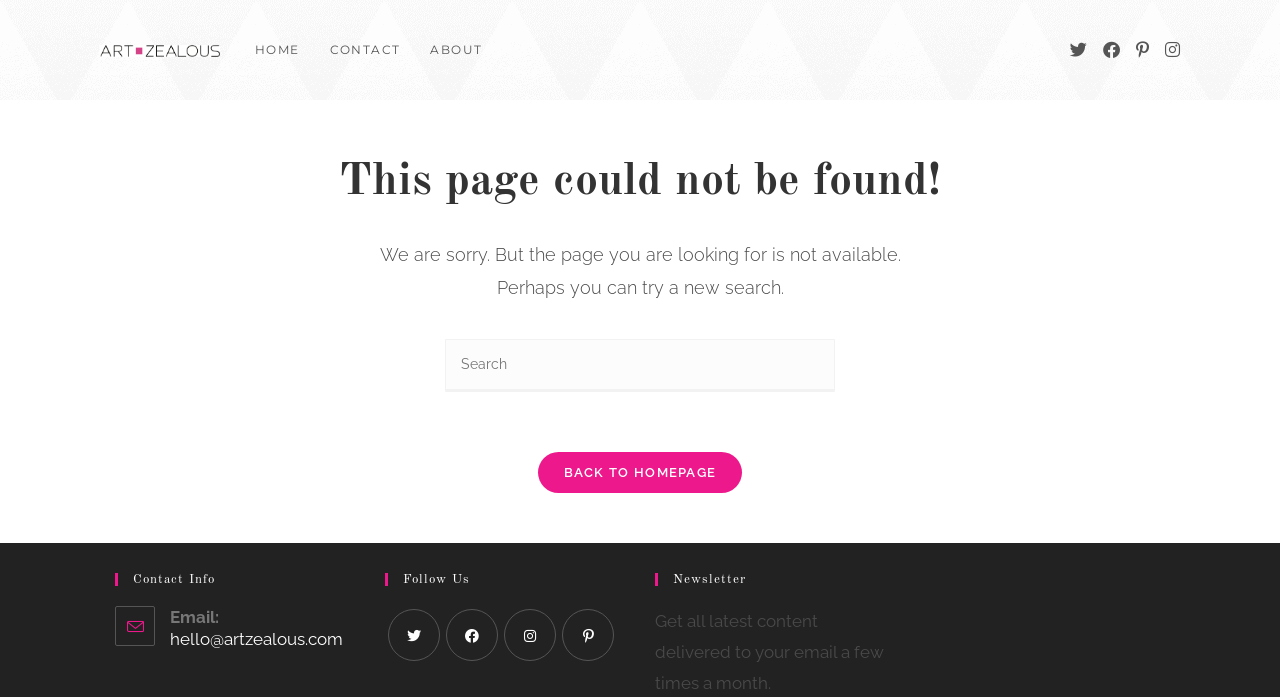Based on the element description: "hello@artzealous.com", identify the UI element and provide its bounding box coordinates. Use four float numbers between 0 and 1, [left, top, right, bottom].

[0.133, 0.903, 0.268, 0.931]